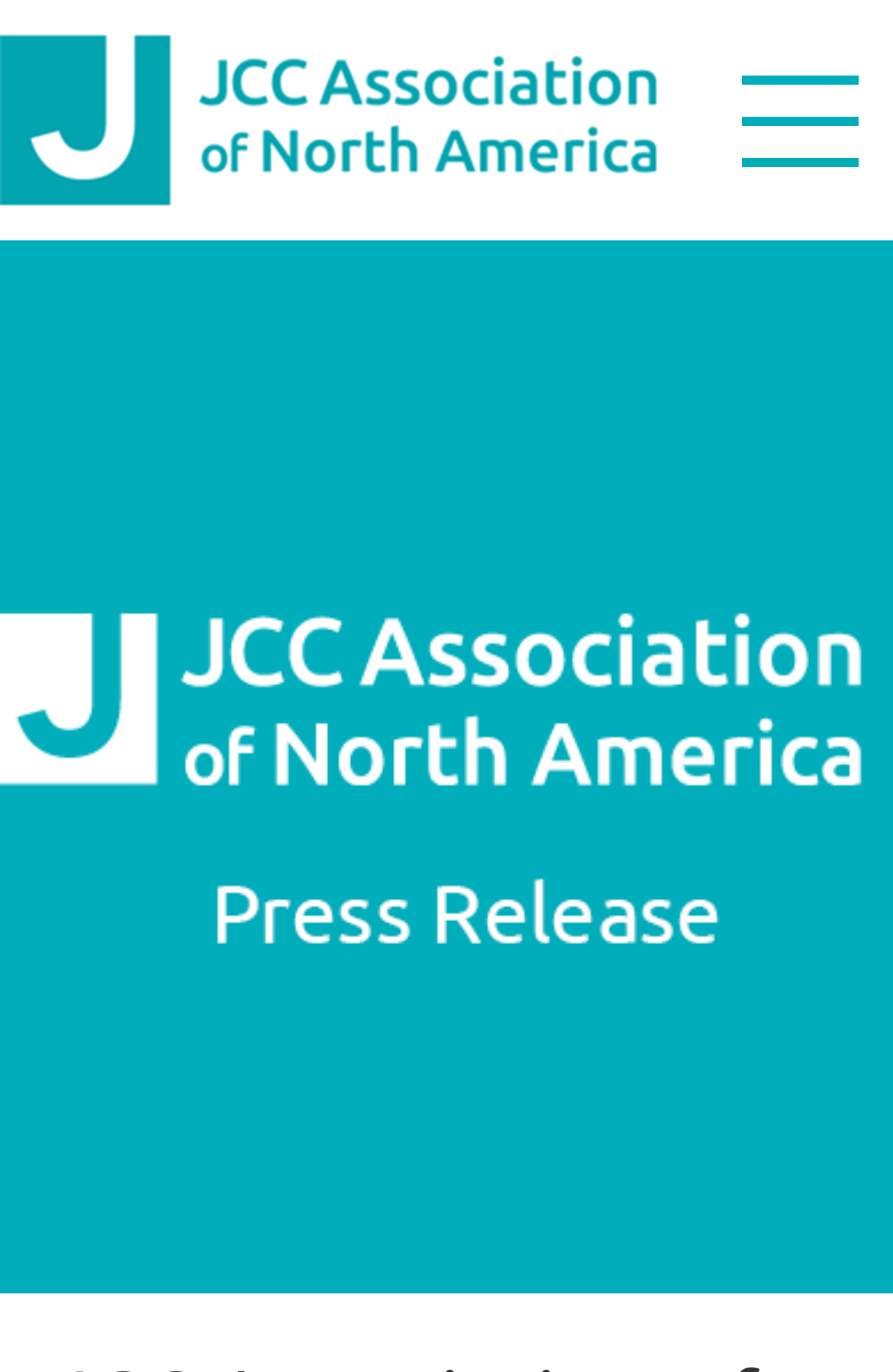What is the purpose of the search box?
Using the details from the image, give an elaborate explanation to answer the question.

I examined the search box element and found a static text element with the text 'Search this website', which suggests that the search box is used to search the website.